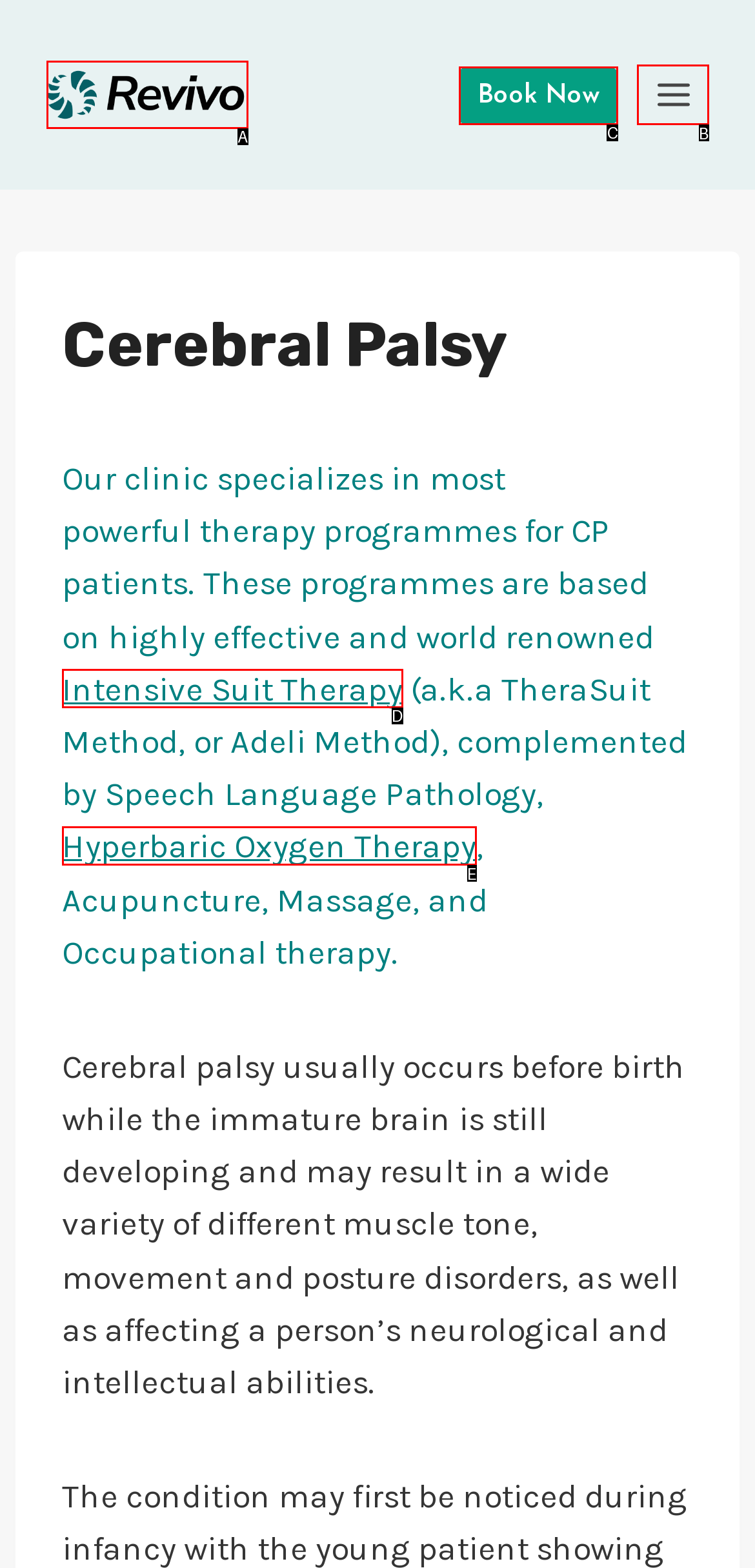Based on the element described as: One Thing I Learned
Find and respond with the letter of the correct UI element.

None